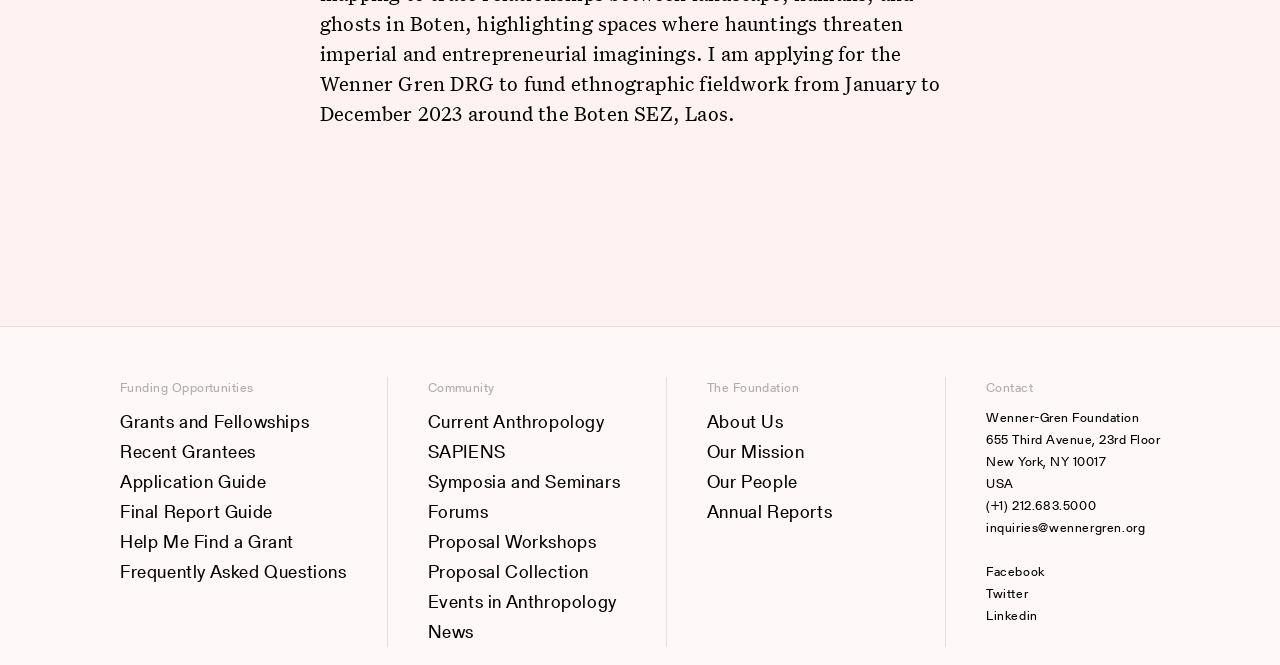Please answer the following question using a single word or phrase: What is the purpose of the 'Help Me Find a Grant' link?

To help find a grant